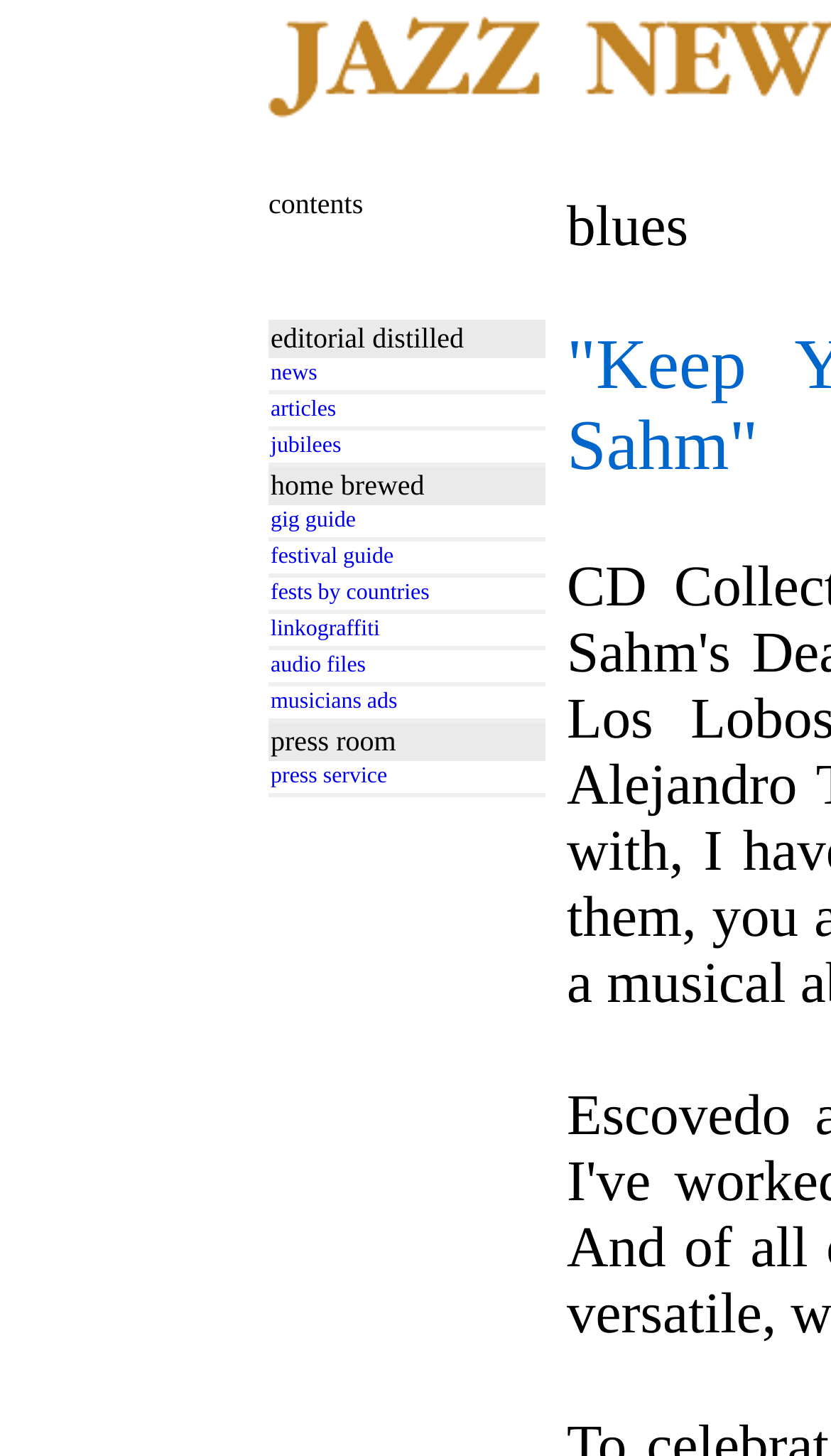Identify the bounding box coordinates for the region of the element that should be clicked to carry out the instruction: "access press service". The bounding box coordinates should be four float numbers between 0 and 1, i.e., [left, top, right, bottom].

[0.326, 0.526, 0.654, 0.542]